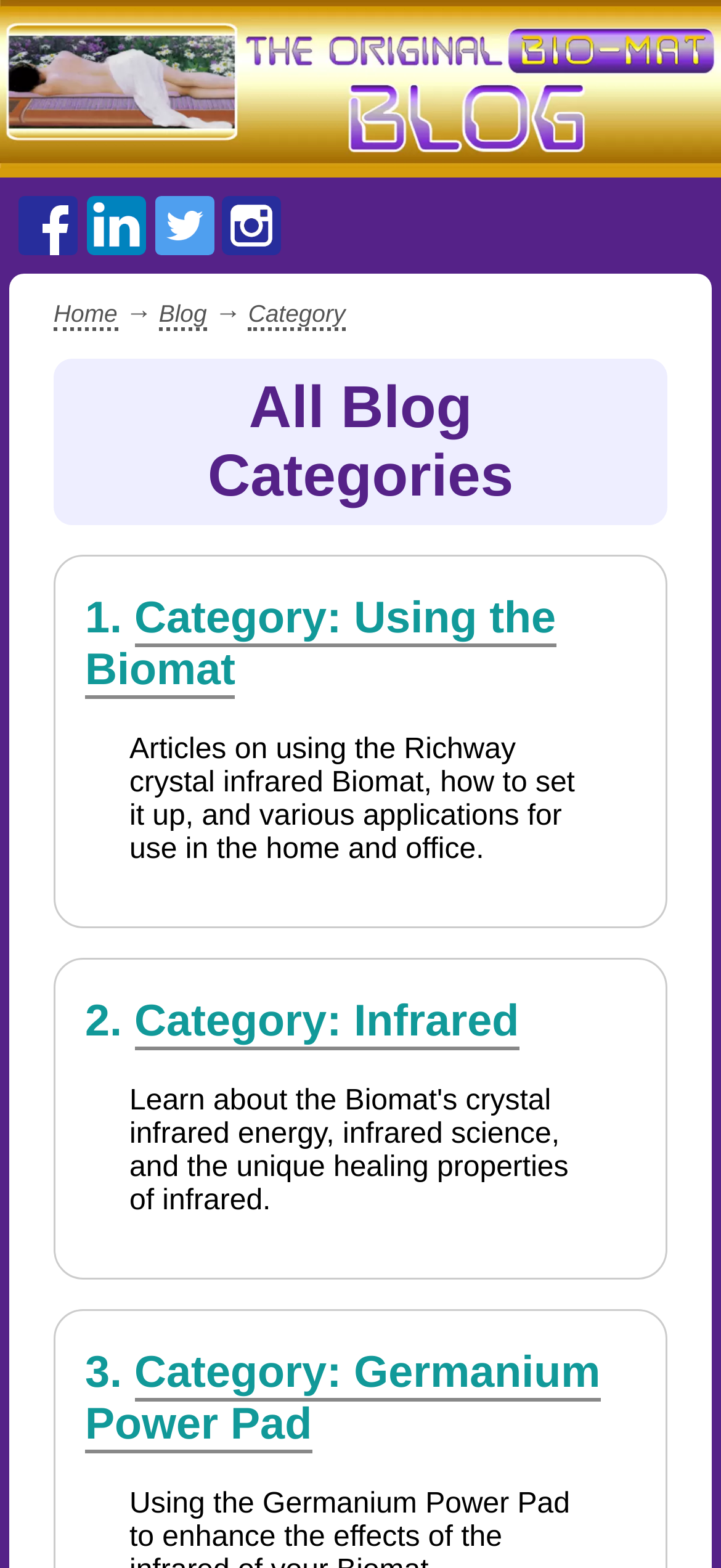Please specify the bounding box coordinates for the clickable region that will help you carry out the instruction: "explore Germanium Power Pad".

[0.118, 0.859, 0.833, 0.926]